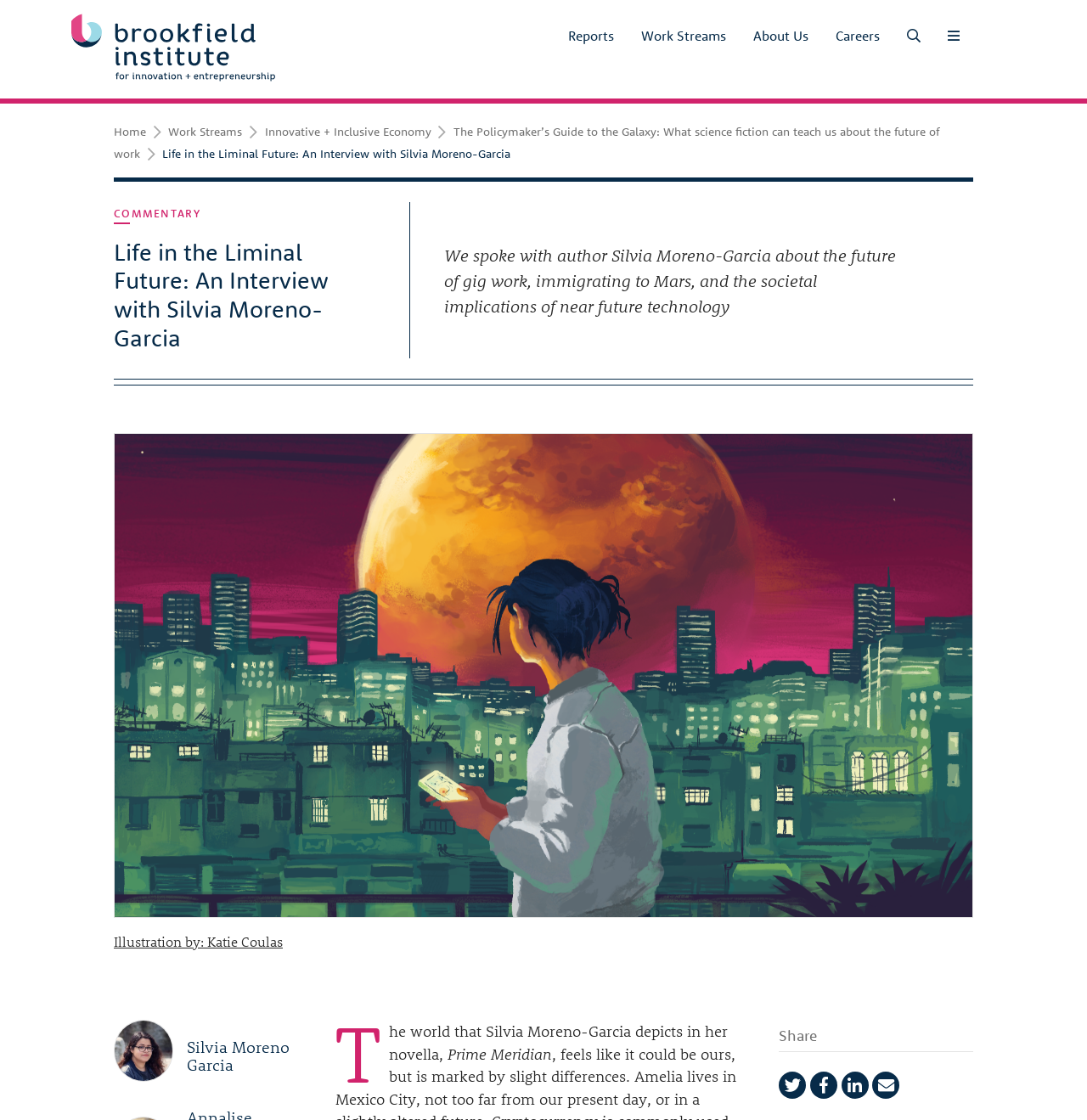Please determine the bounding box coordinates for the element that should be clicked to follow these instructions: "Share the article".

[0.716, 0.916, 0.752, 0.933]